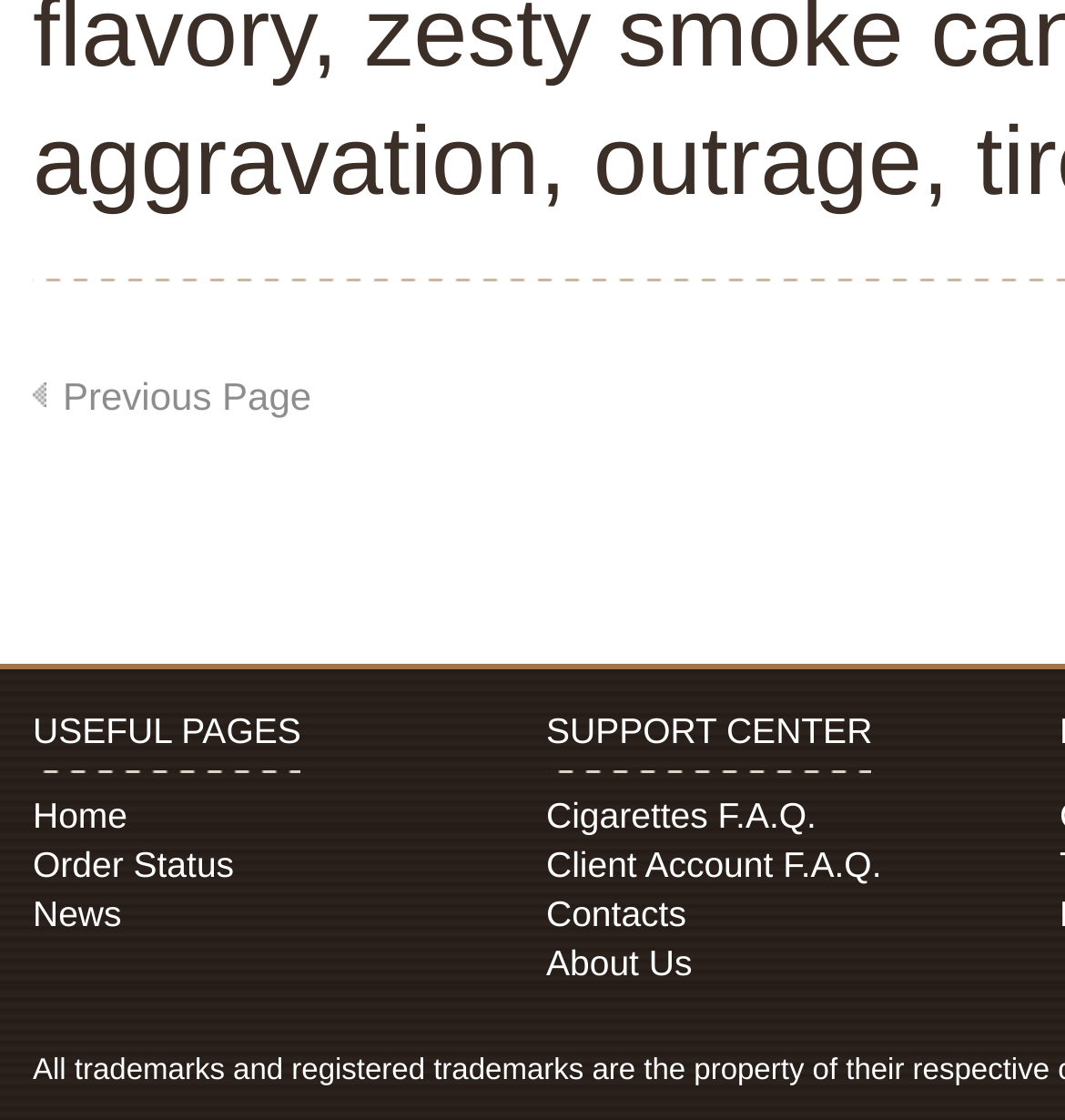Using the details in the image, give a detailed response to the question below:
How many links are there in the useful pages section?

I counted the number of links under the 'USEFUL PAGES' static text, which are 'Home', 'Order Status', 'News', and found 4 links in total.